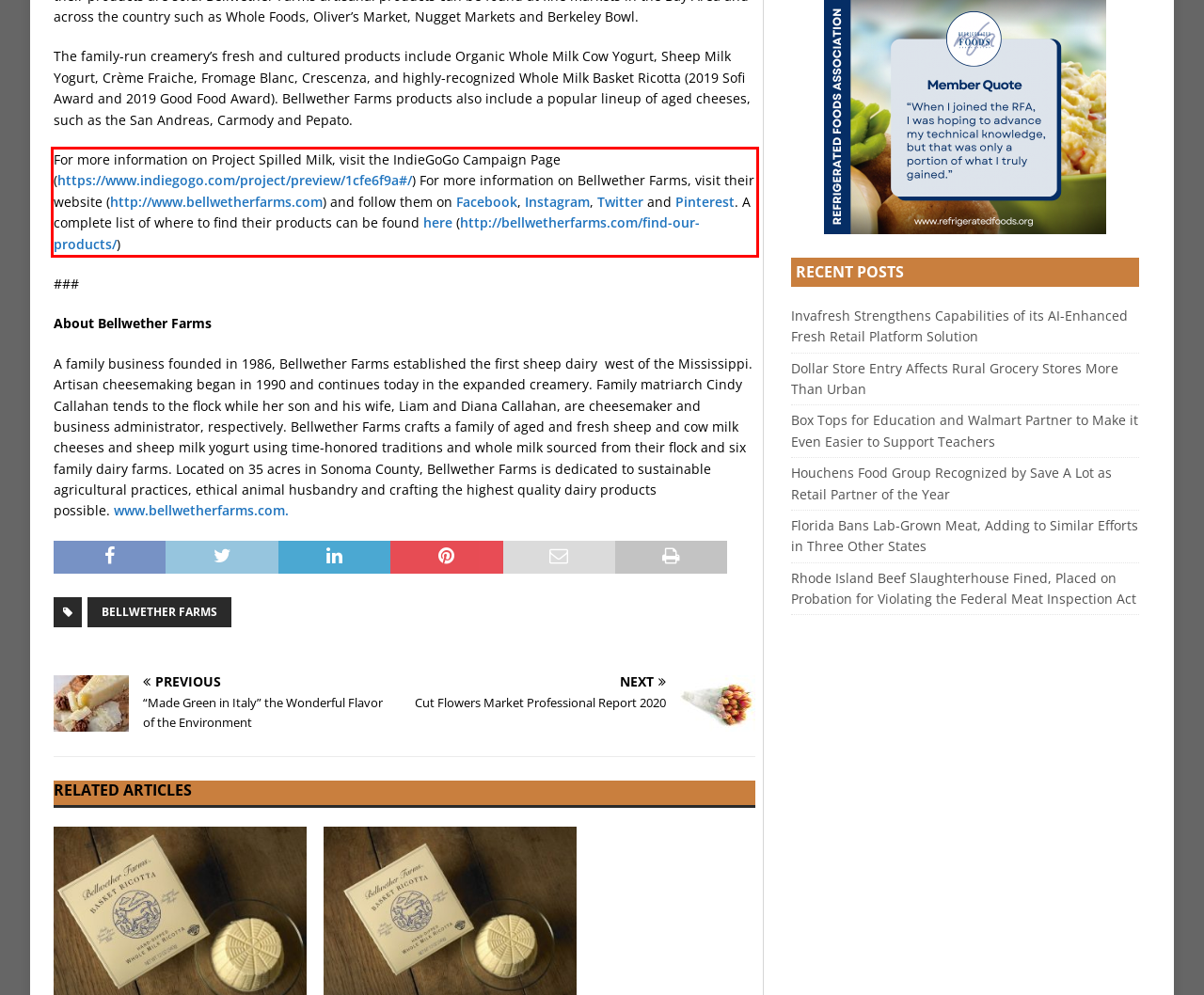Analyze the webpage screenshot and use OCR to recognize the text content in the red bounding box.

For more information on Project Spilled Milk, visit the IndieGoGo Campaign Page (https://www.indiegogo.com/project/preview/1cfe6f9a#/) For more information on Bellwether Farms, visit their website (http://www.bellwetherfarms.com) and follow them on Facebook, Instagram, Twitter and Pinterest. A complete list of where to find their products can be found here (http://bellwetherfarms.com/find-our-products/)